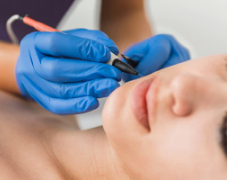Explain what is happening in the image with elaborate details.

The image depicts a close-up view of a skincare or cosmetic procedure in progress. A practitioner, wearing blue disposable gloves, is seen delicately working on a client's face, using a precision tool that appears to be for skincare treatments, possibly related to electrolysis or a similar procedure. The client's face is partially visible, showing relaxed features, indicating a calm atmosphere during the treatment. The background is softly blurred, keeping the focus on the hand and the tool, showcasing the meticulous attention given to skincare procedures. This image is relevant to the article titled "How to Know if Electrolysis is Working," which explores the effectiveness of electrolysis as a hair removal method, hinting at the importance of professional handling during such treatments.